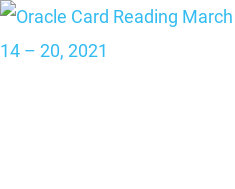What time period does the reading pertain to?
Refer to the screenshot and deliver a thorough answer to the question presented.

The heading 'Oracle Card Reading March 14 – 20, 2021' explicitly states the time period for which the reading is intended, which is from March 14 to March 20, 2021.